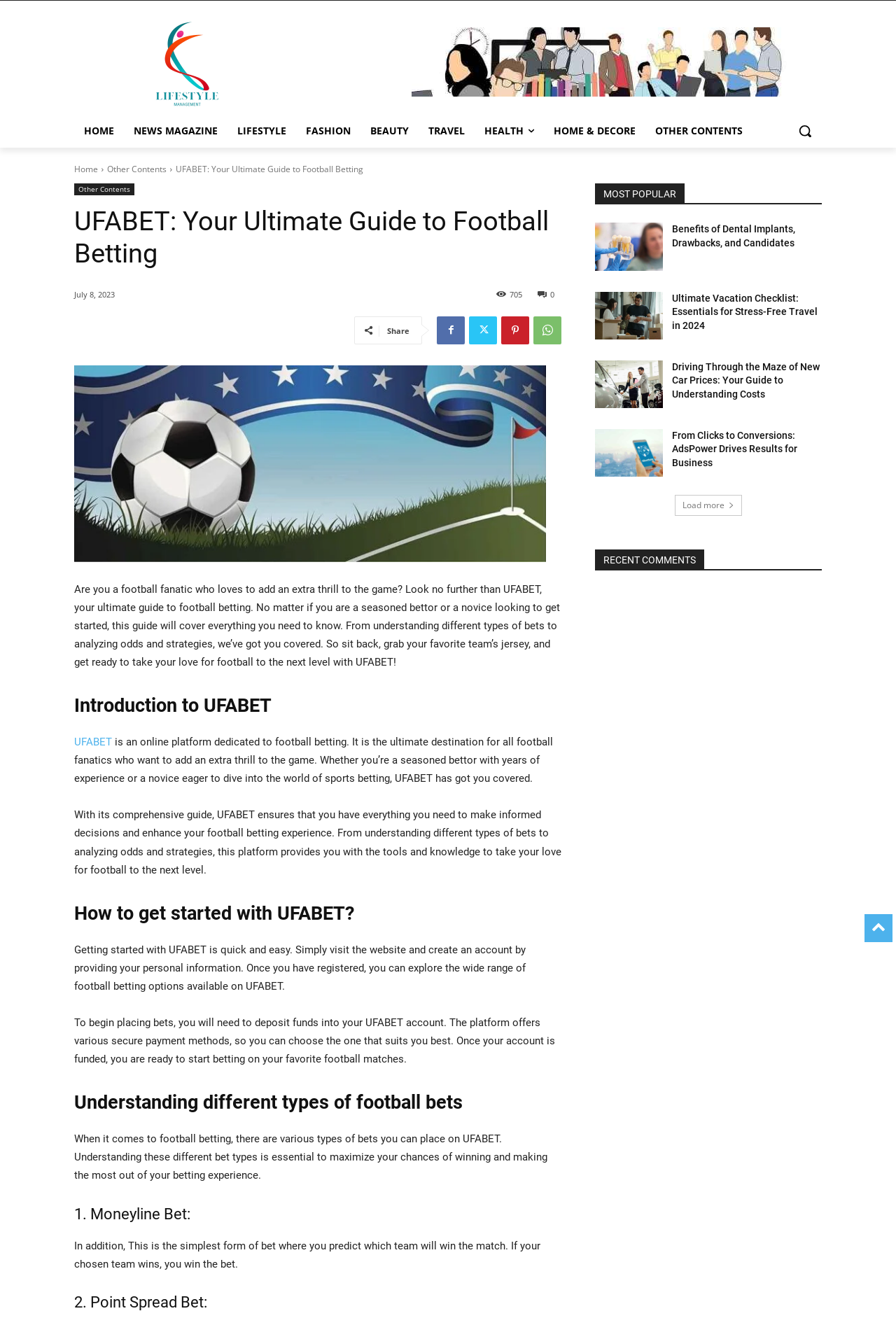How do I get started with UFABET?
Could you answer the question in a detailed manner, providing as much information as possible?

According to the static text 'Getting started with UFABET is quick and easy. Simply visit the website and create an account by providing your personal information. Once you have registered, you can explore the wide range of football betting options available on UFABET.' and 'To begin placing bets, you will need to deposit funds into your UFABET account.', I can infer that to get started with UFABET, I need to create an account and deposit funds.